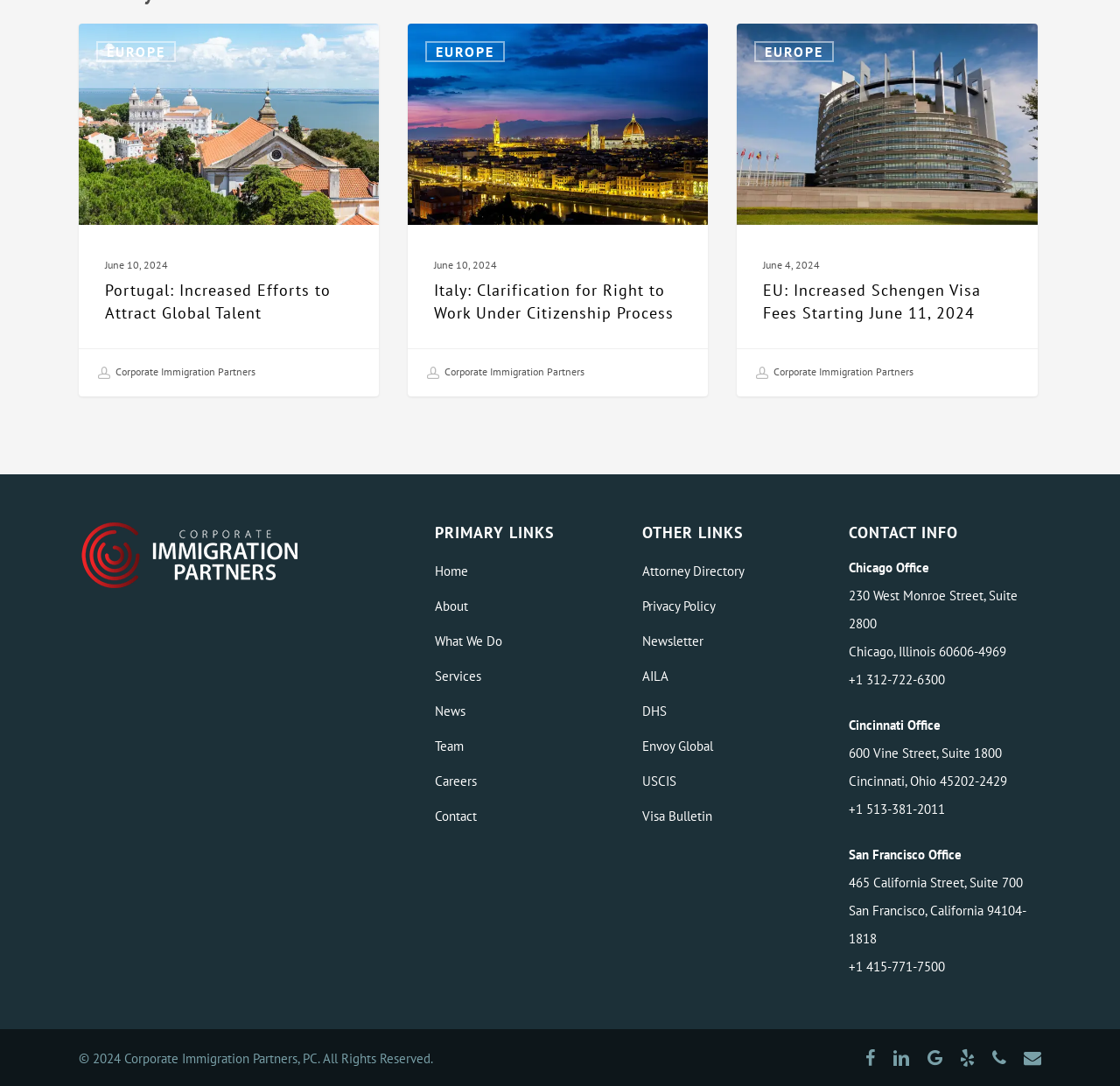With reference to the screenshot, provide a detailed response to the question below:
What is the name of the company?

I found the company name by looking at the top-left corner of the webpage, where the company logo and name are displayed. The name is also mentioned in the CONTACT INFO section.